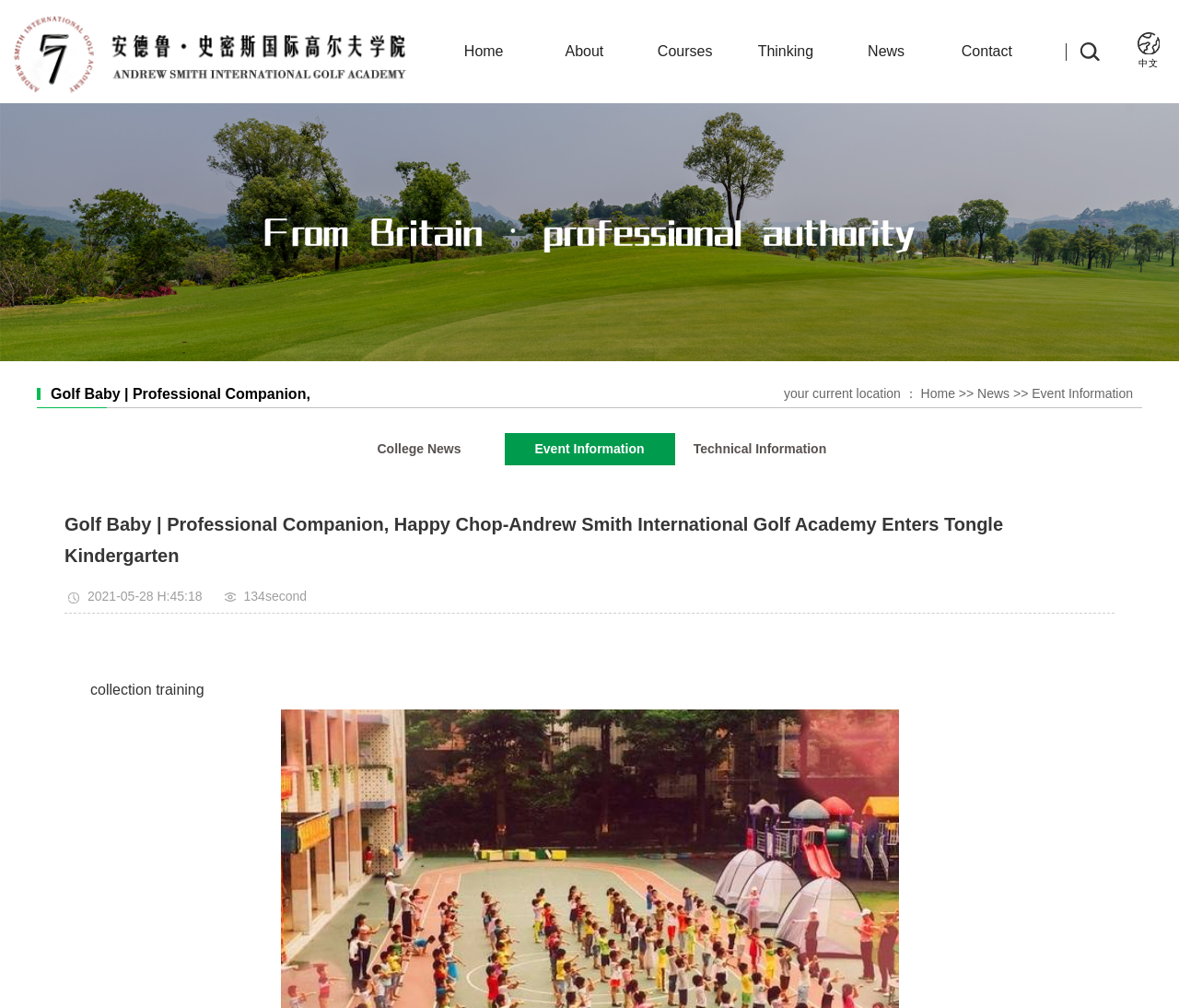Please specify the bounding box coordinates of the clickable region to carry out the following instruction: "Switch to Chinese version". The coordinates should be four float numbers between 0 and 1, in the format [left, top, right, bottom].

[0.96, 0.032, 0.988, 0.07]